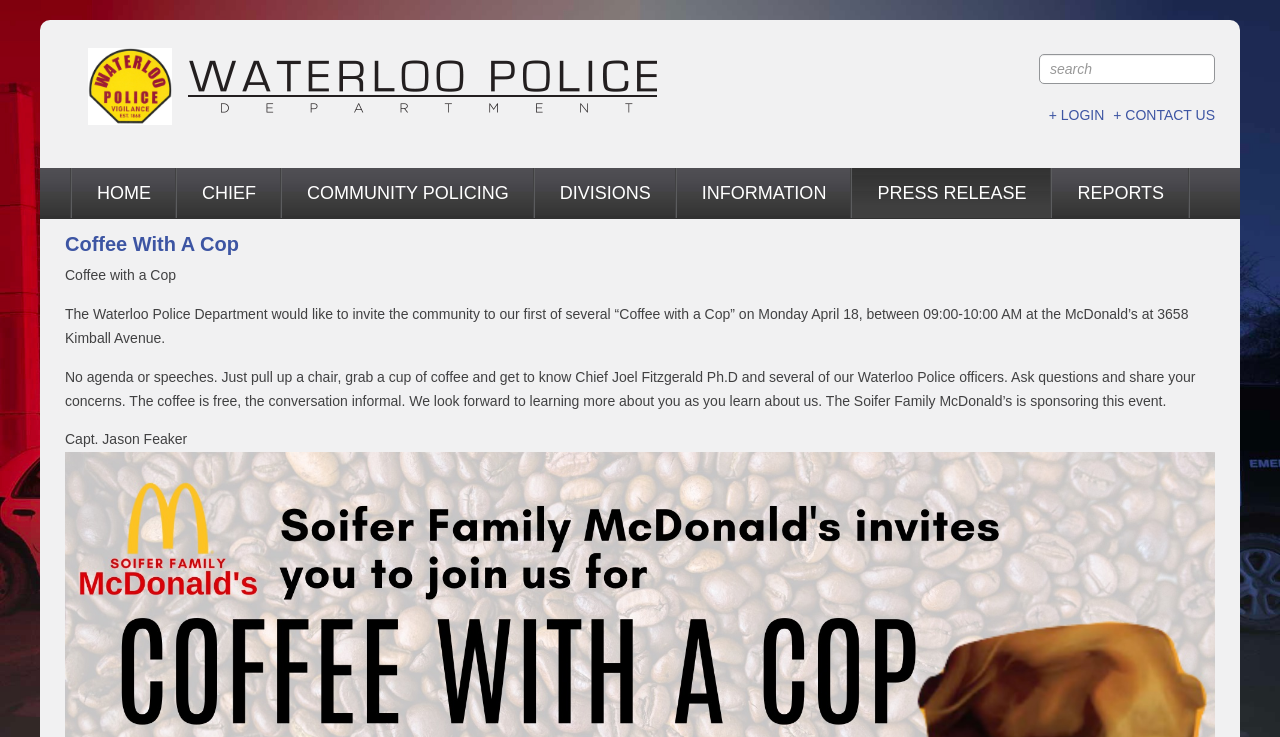What is the location of the 'Coffee with a Cop' event?
Please provide a comprehensive answer based on the contents of the image.

I found the answer by reading the text description of the 'Coffee with a Cop' event, which mentions that it will take place 'at the McDonald’s at 3658 Kimball Avenue'.